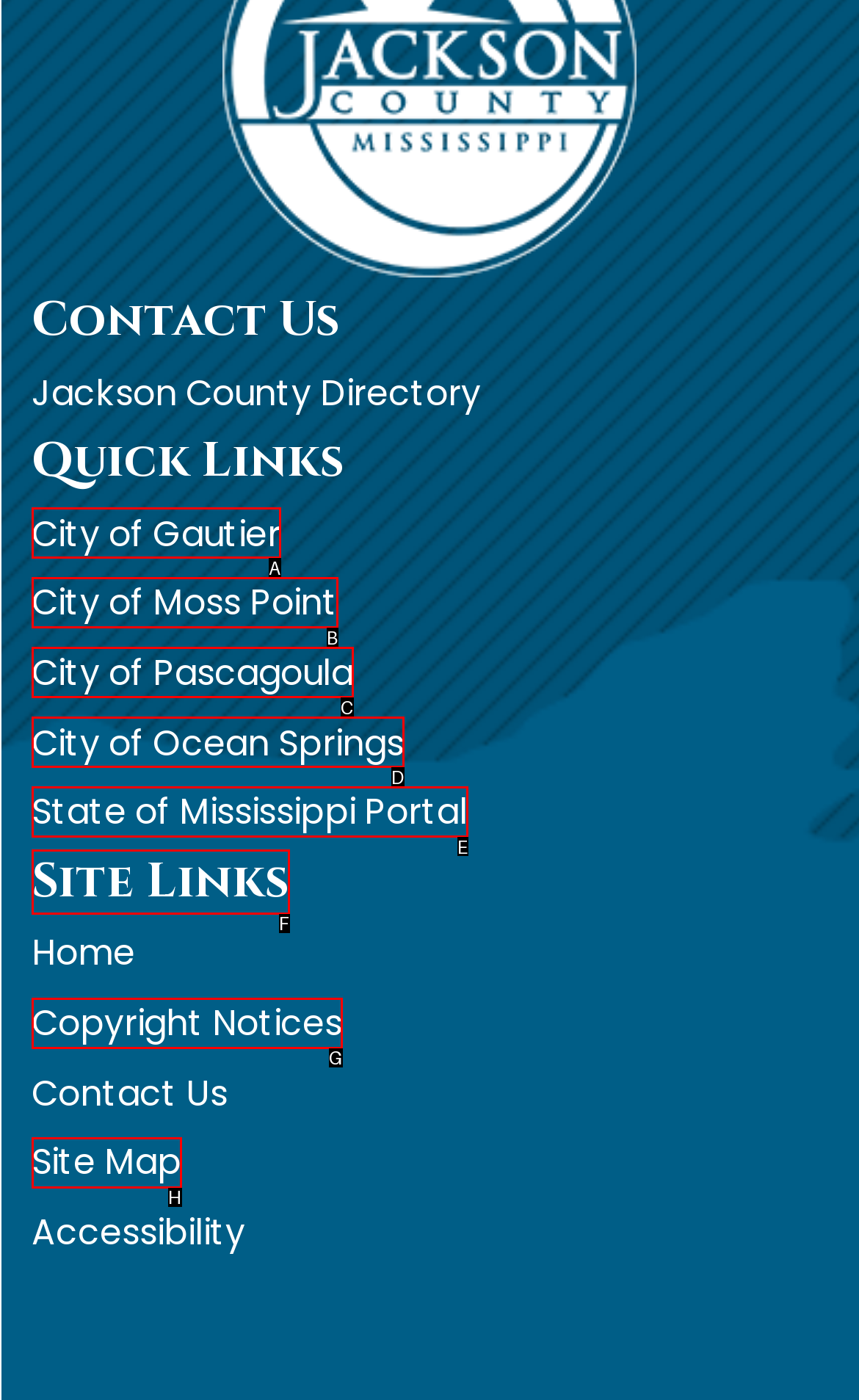Select the UI element that should be clicked to execute the following task: view Site Links
Provide the letter of the correct choice from the given options.

F